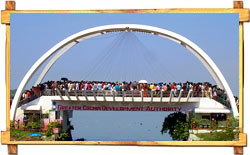Use a single word or phrase to answer the question:
What is the name of the area where the bridge is located?

Marine Drive